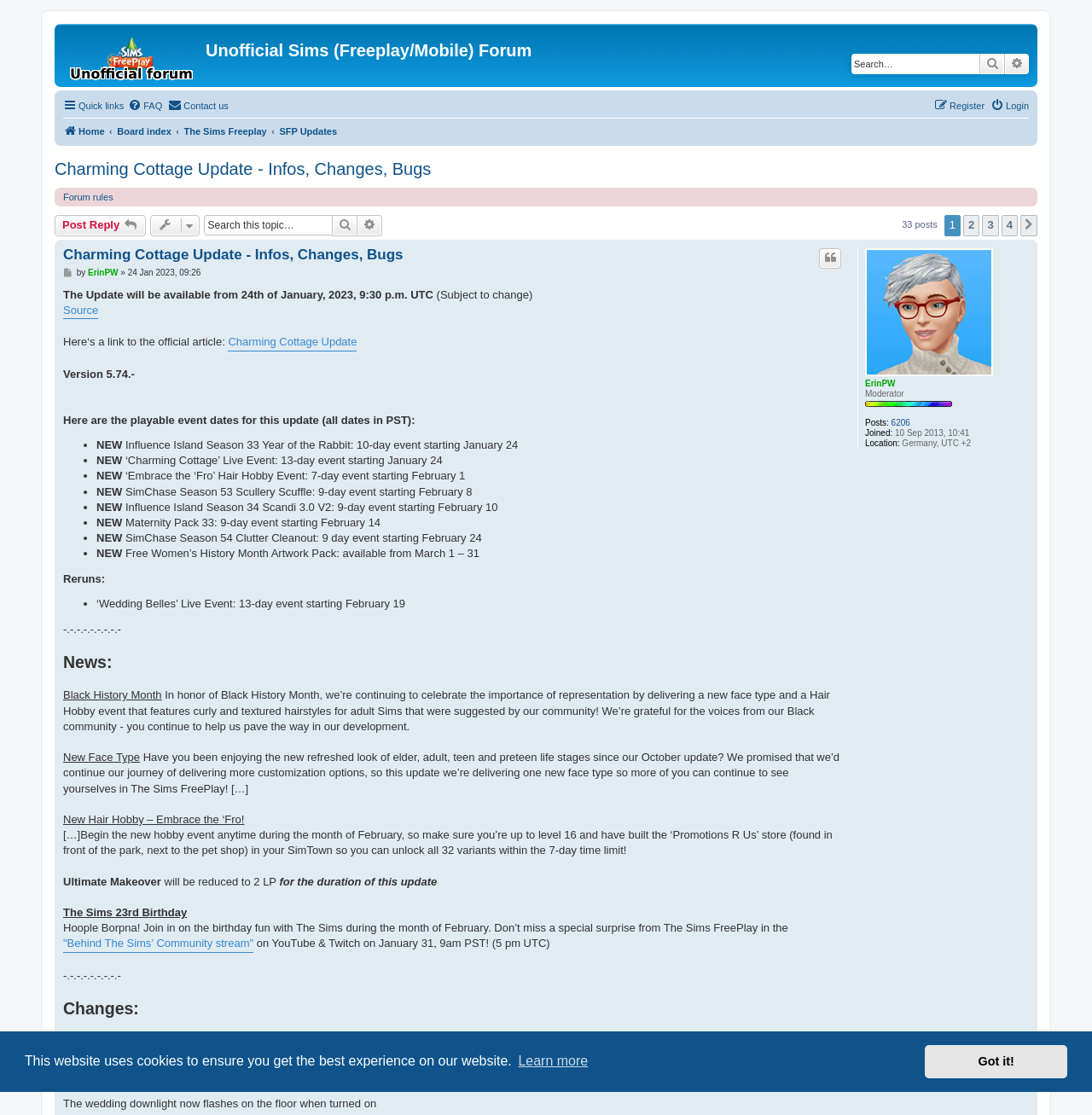Given the description ""Behind The Sims’ Community stream"", provide the bounding box coordinates of the corresponding UI element.

[0.058, 0.84, 0.232, 0.854]